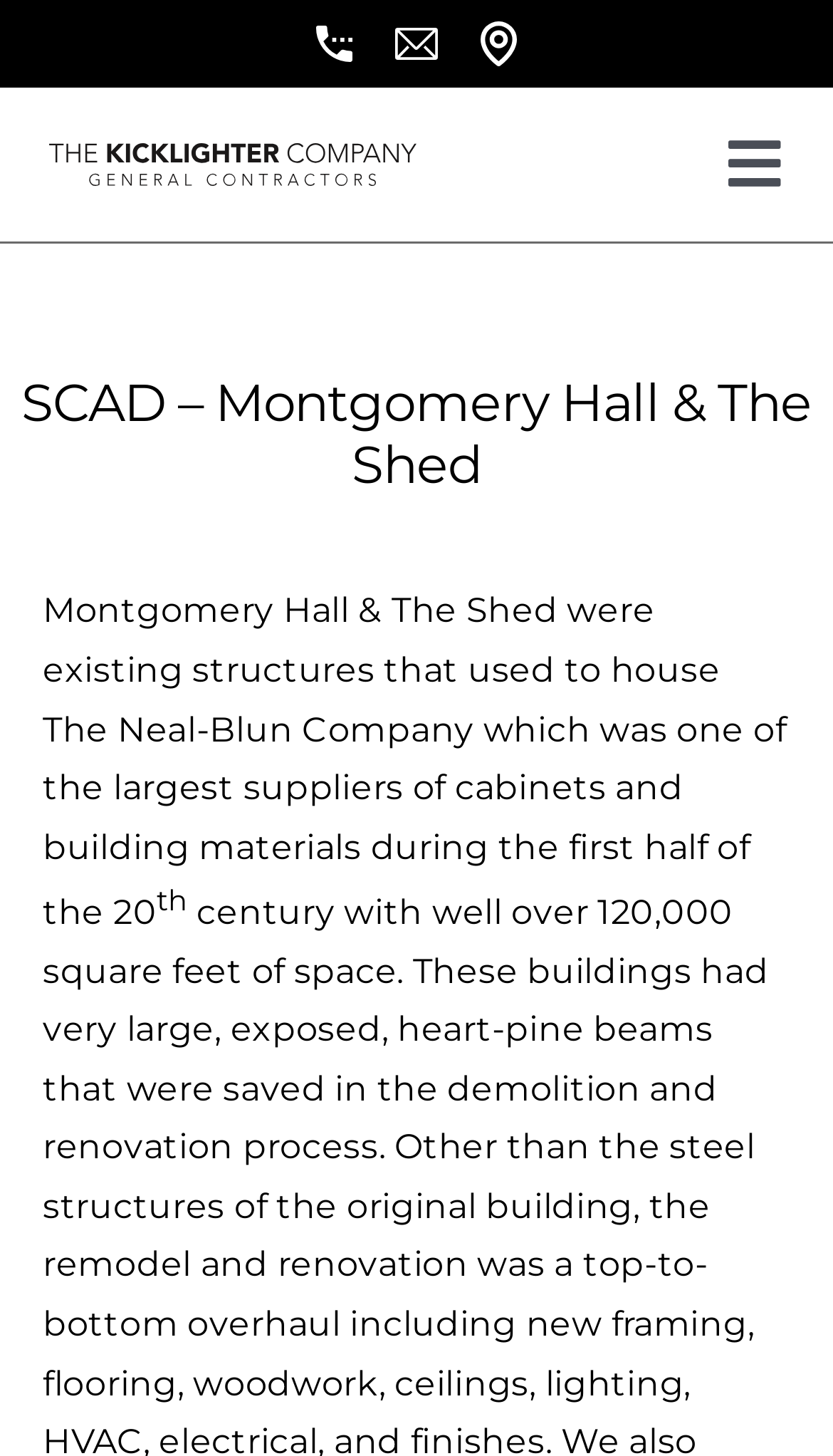Identify the bounding box coordinates of the element to click to follow this instruction: 'Go to the home page'. Ensure the coordinates are four float values between 0 and 1, provided as [left, top, right, bottom].

[0.0, 0.166, 1.0, 0.231]